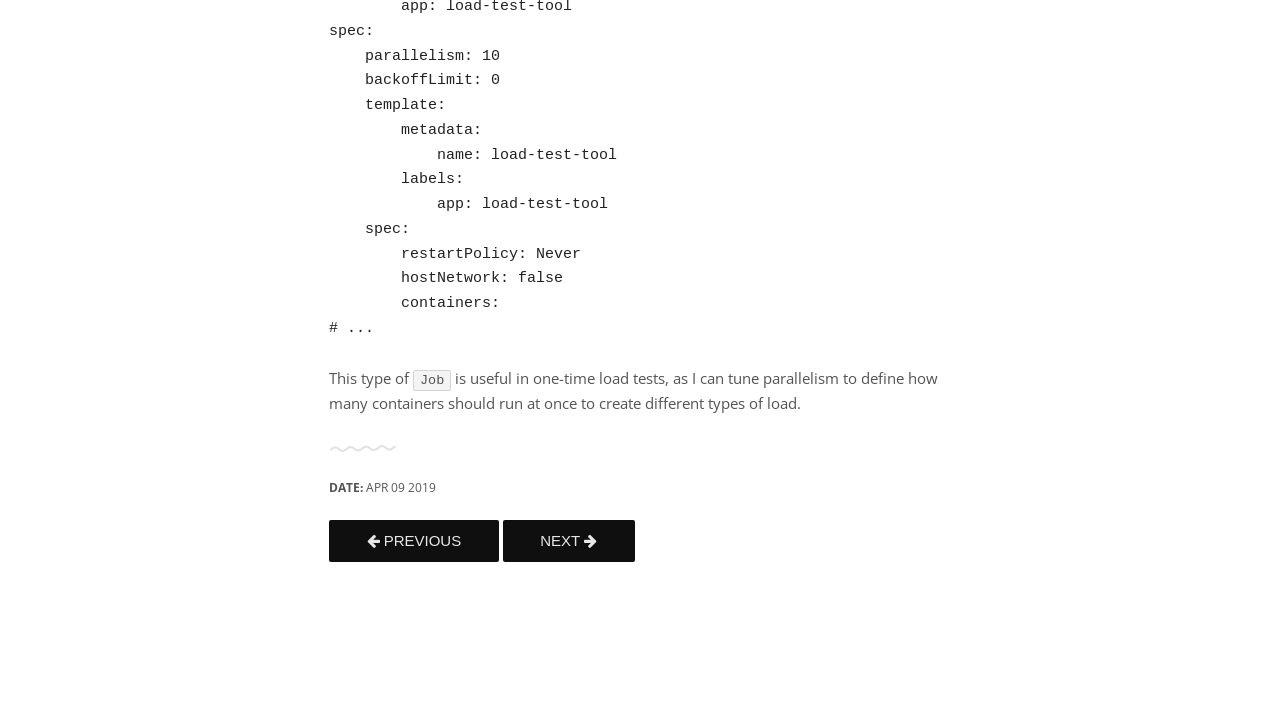Look at the image and write a detailed answer to the question: 
What is the topic of discussion on this webpage?

The webpage discusses the concept of load testing, specifically the use of a particular type of load test, which suggests that the topic of discussion is related to load testing and its applications.